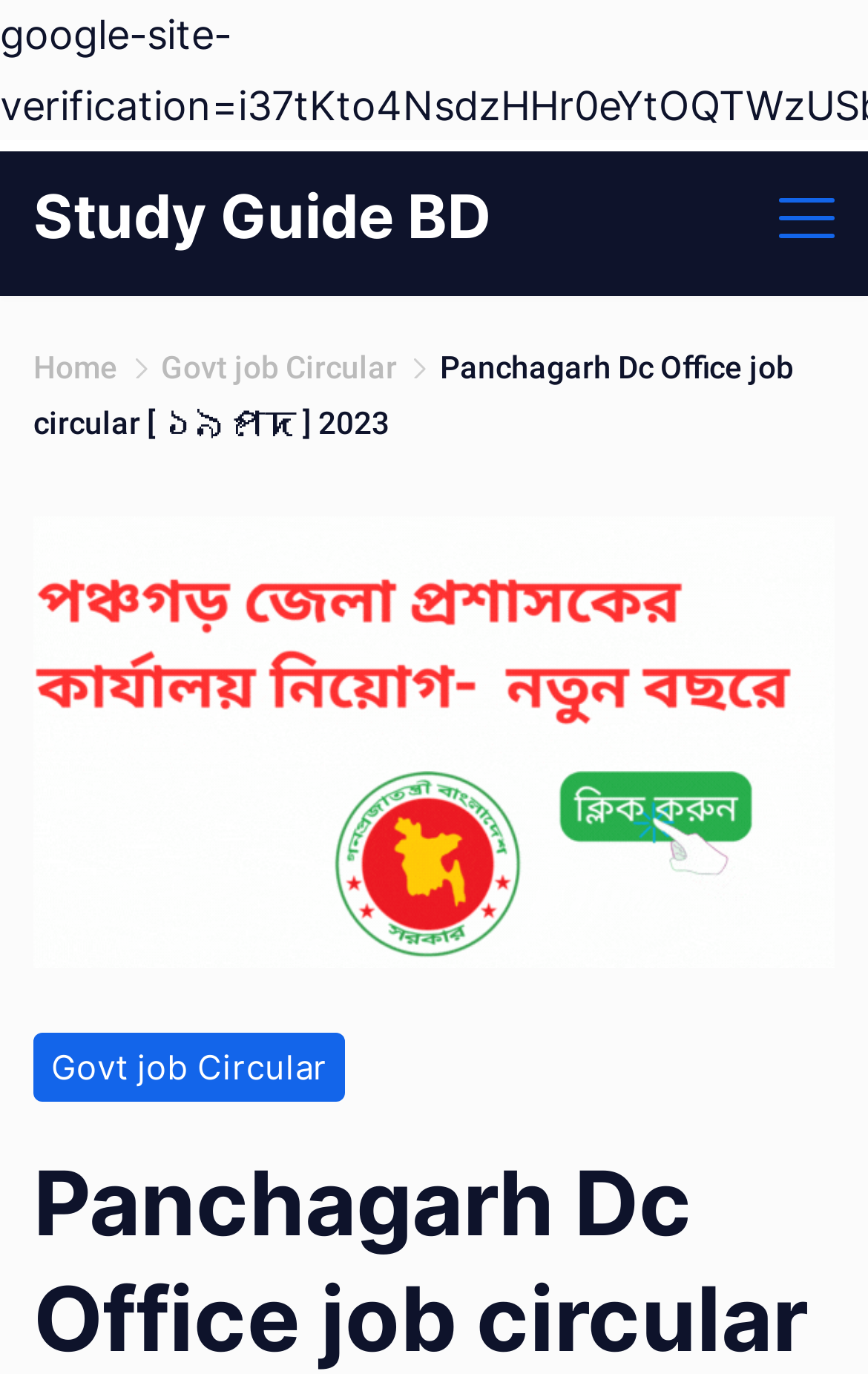Provide a short answer using a single word or phrase for the following question: 
How many job posts are available?

19